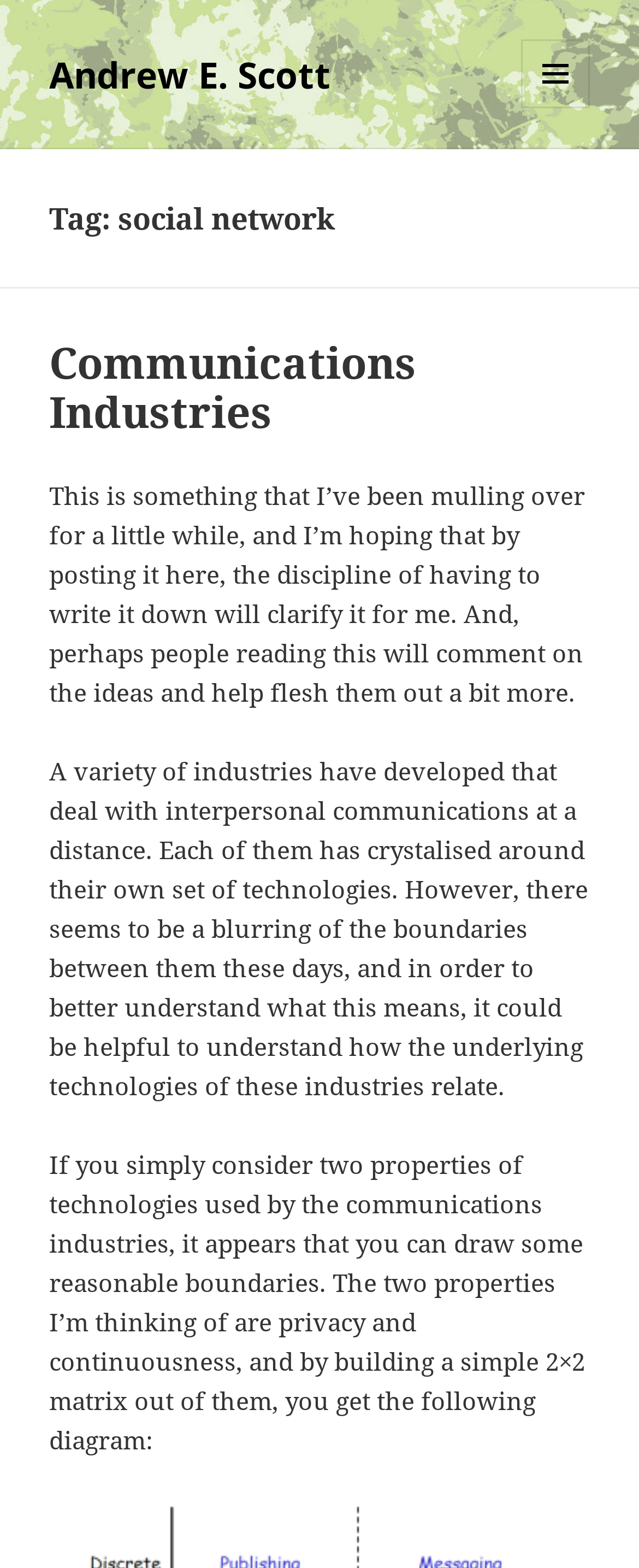Use a single word or phrase to answer the question: 
What is the main topic of the article?

Communications Industries